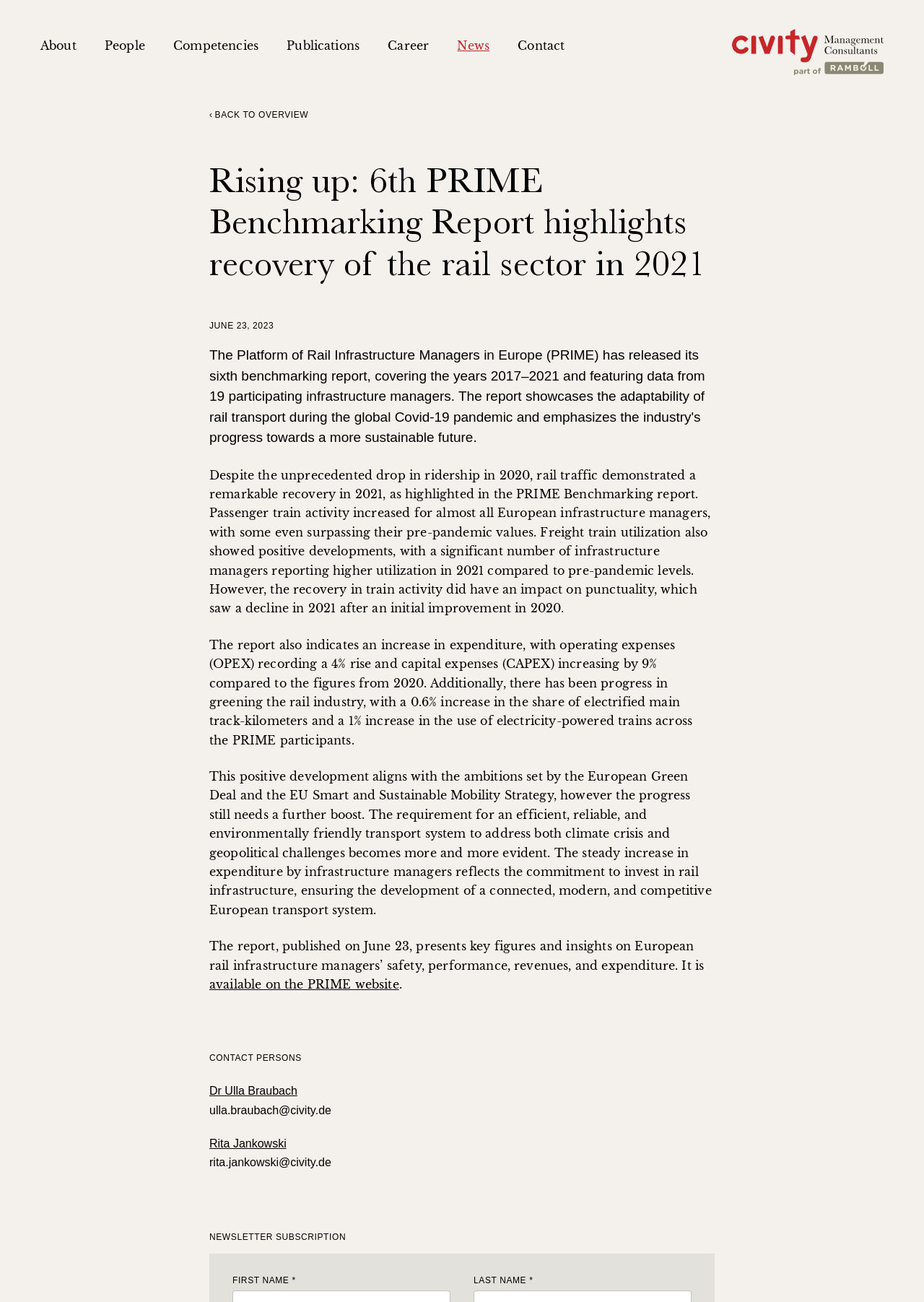What is the topic of the 6th PRIME Benchmarking Report?
Please ensure your answer to the question is detailed and covers all necessary aspects.

The topic of the 6th PRIME Benchmarking Report is the recovery of the rail sector in 2021, as highlighted in the report's title 'Rising up: 6th PRIME Benchmarking Report highlights recovery of the rail sector in 2021'.